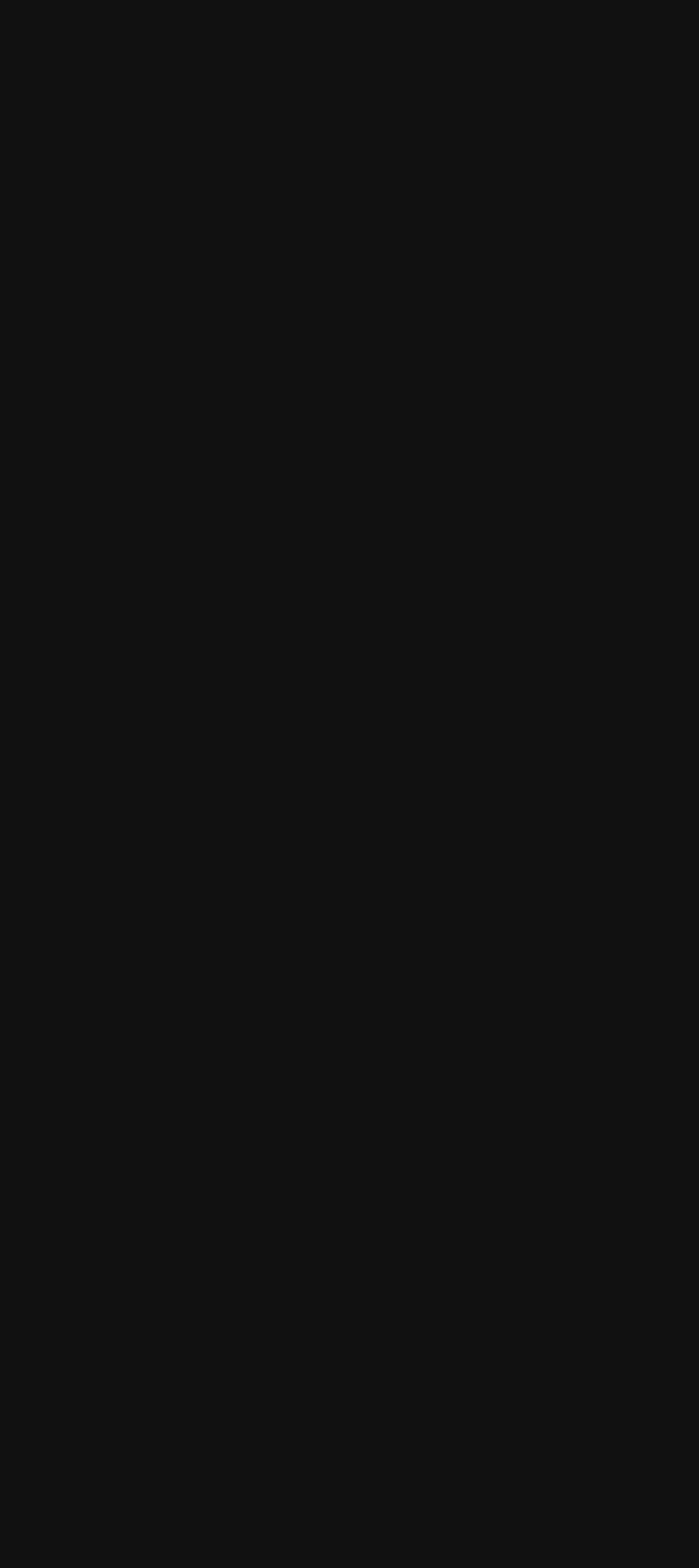Give a succinct answer to this question in a single word or phrase: 
What is the copyright year mentioned at the bottom?

2023